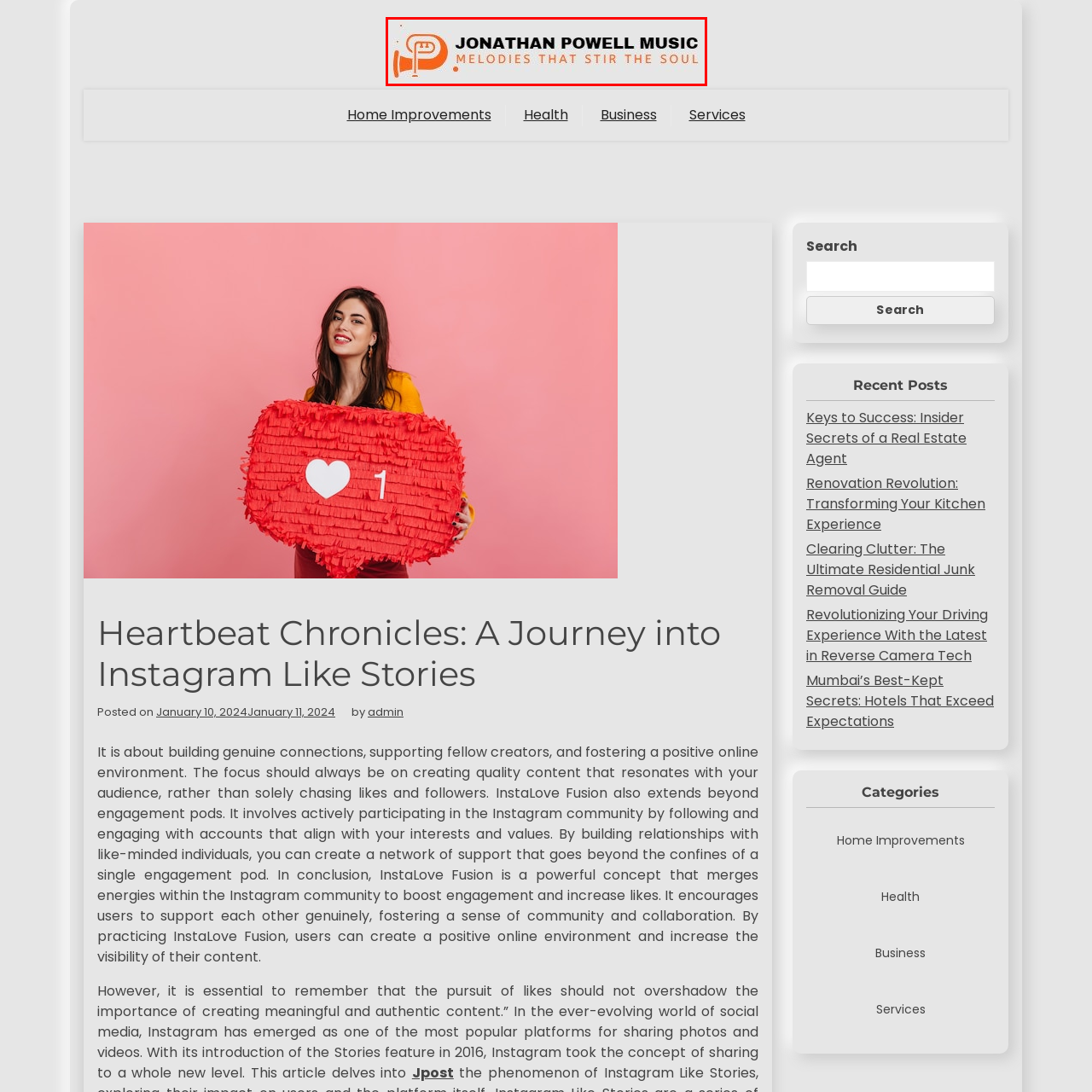Describe in detail what is happening in the image highlighted by the red border.

The image features the logo and tagline for "Jonathan Powell Music," prominently displaying the name with a stylized letter "P" resembling a musical instrument. The accompanying tagline reads "Melodies That Stir the Soul," reflecting the essence of his musical philosophy. This visual identity emphasizes a connection to heartfelt music that resonates deeply with listeners, suggesting a focus on emotional and soulful compositions.